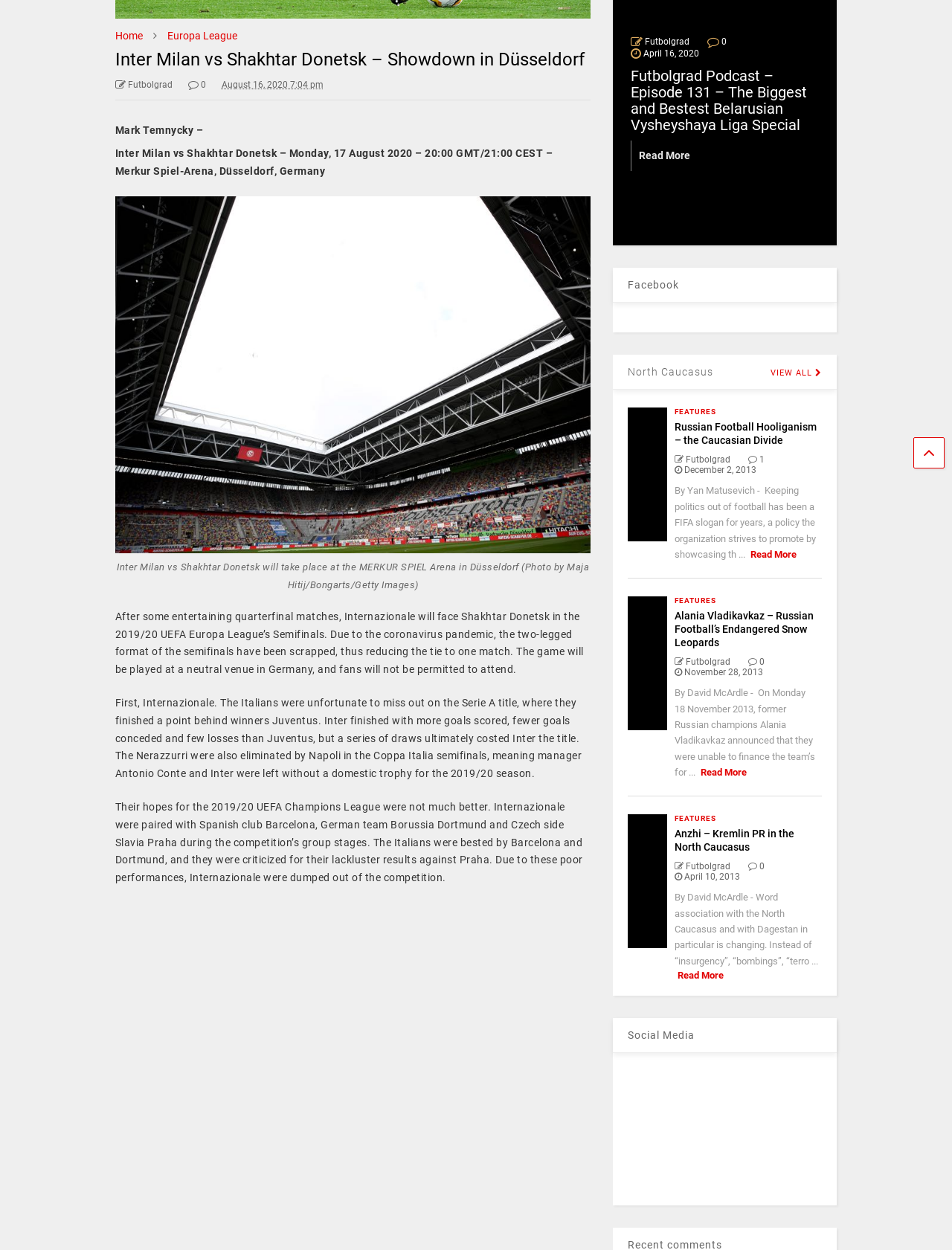Bounding box coordinates are specified in the format (top-left x, top-left y, bottom-right x, bottom-right y). All values are floating point numbers bounded between 0 and 1. Please provide the bounding box coordinate of the region this sentence describes: August 16, 2020 7:04 pm

[0.233, 0.062, 0.34, 0.074]